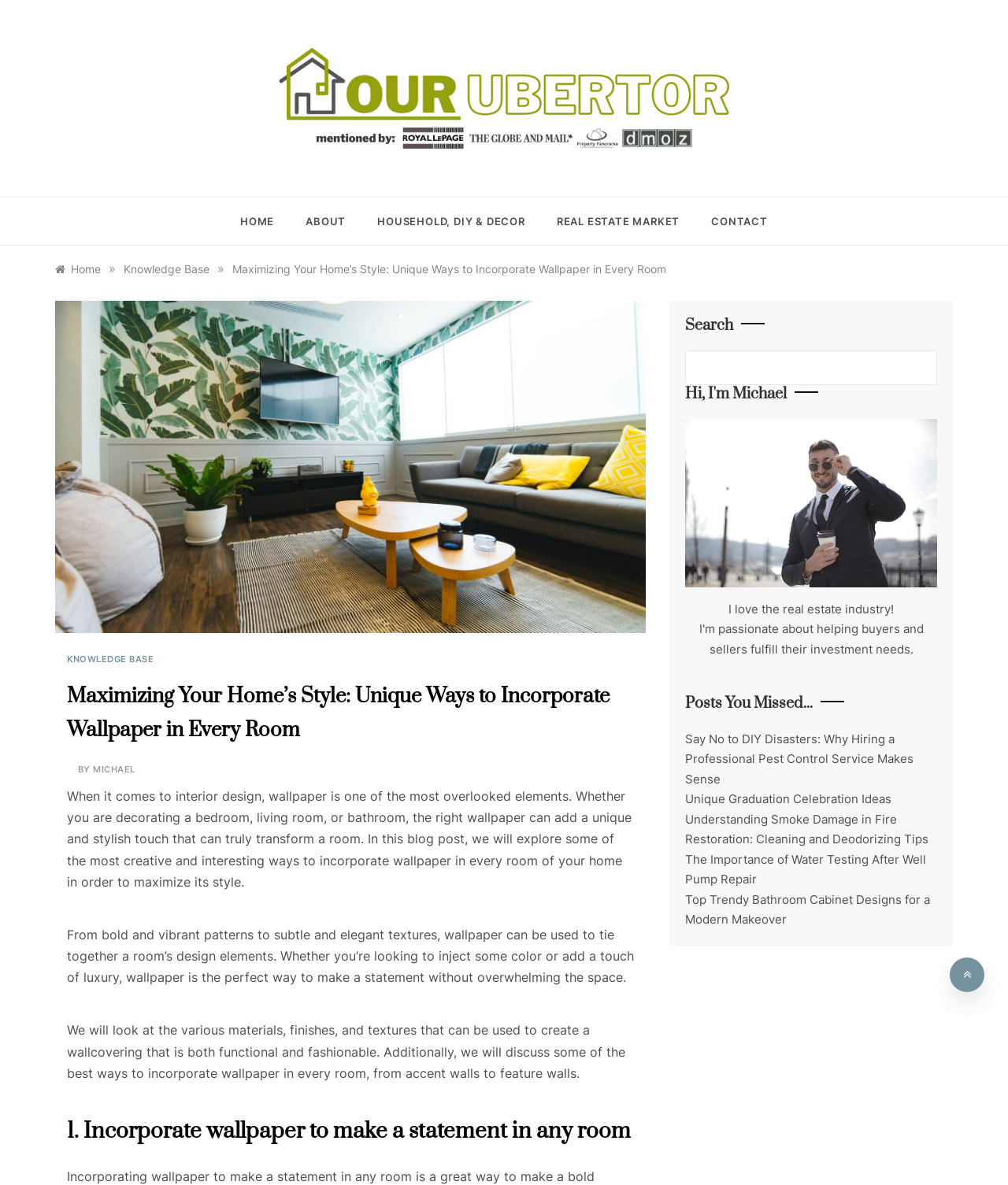Provide a one-word or short-phrase answer to the question:
What is the author of the blog post?

MICHAEL